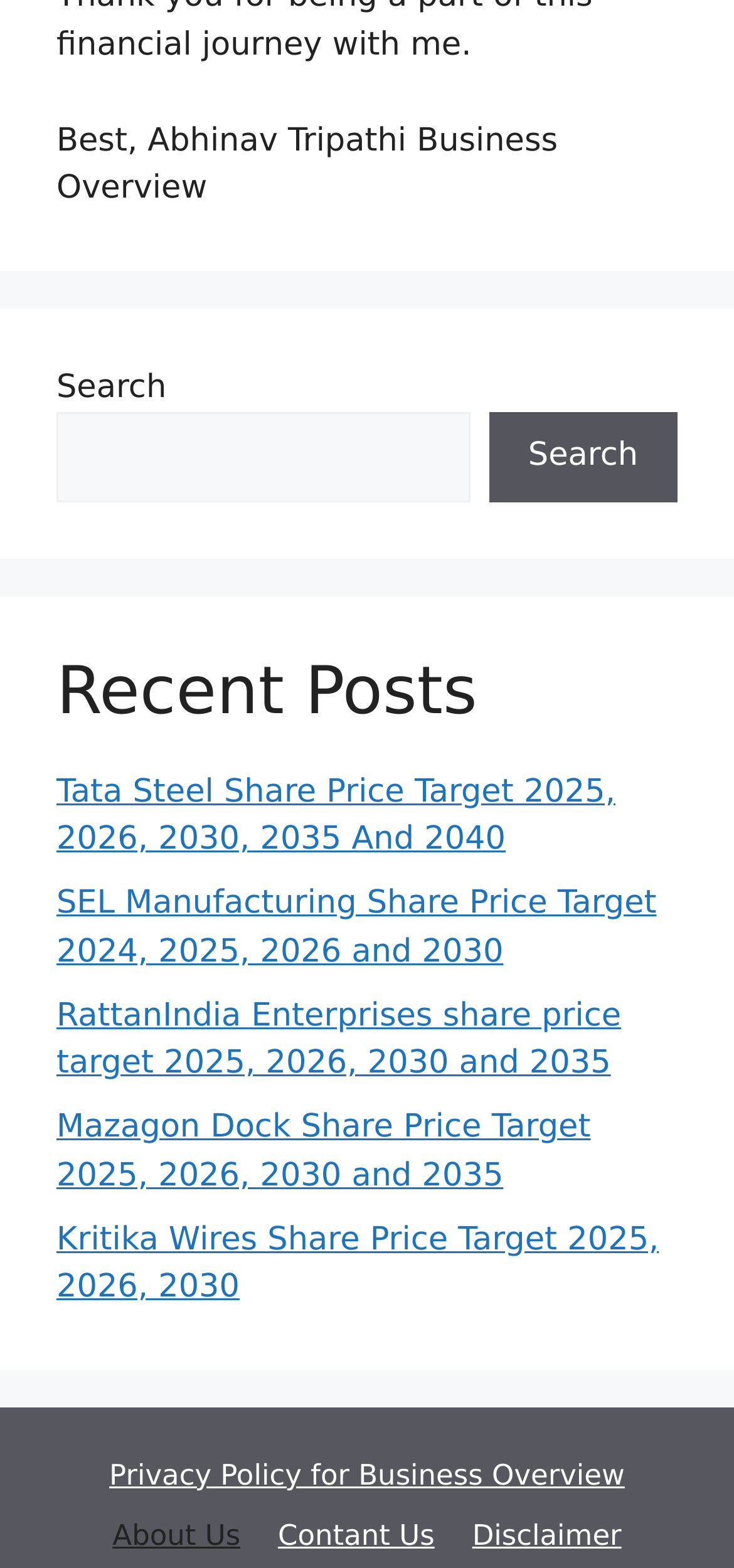Find the bounding box coordinates of the element I should click to carry out the following instruction: "Check the Privacy Policy".

[0.149, 0.93, 0.851, 0.951]